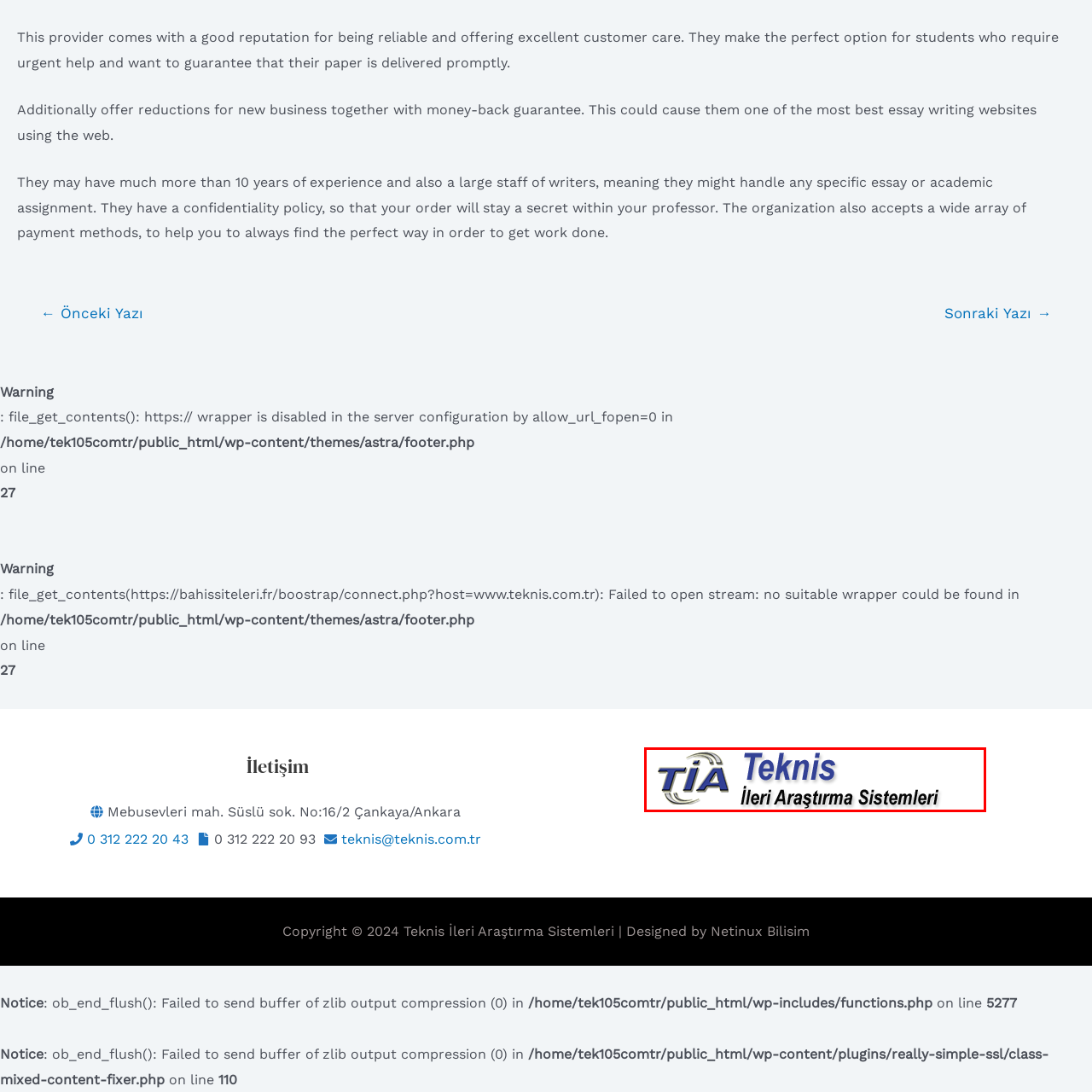What is the color of the word 'Teknis'?
Please analyze the segment of the image inside the red bounding box and respond with a single word or phrase.

Blue